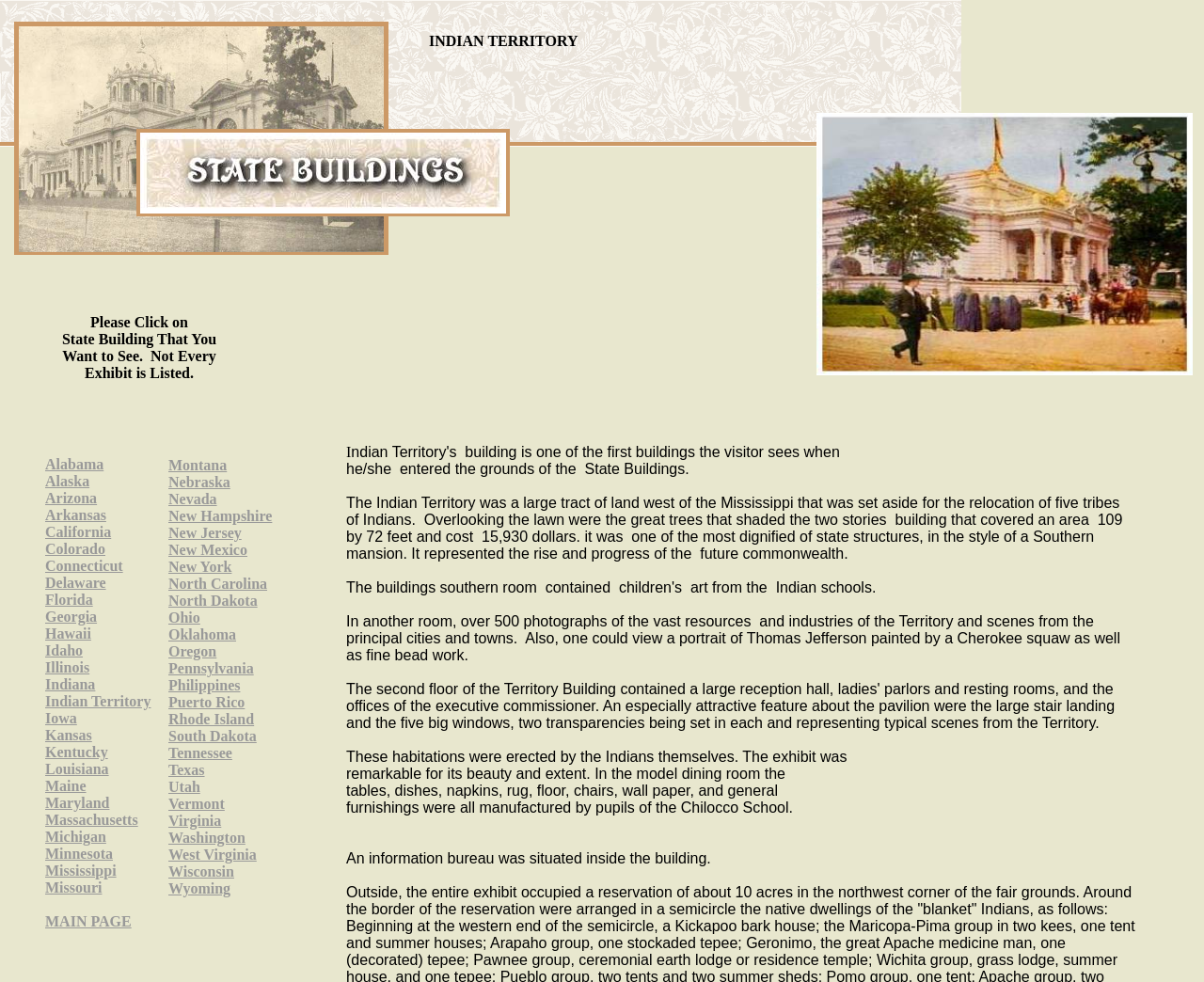Locate the bounding box coordinates of the area where you should click to accomplish the instruction: "Click on the link to view information about Alabama".

[0.038, 0.465, 0.086, 0.481]